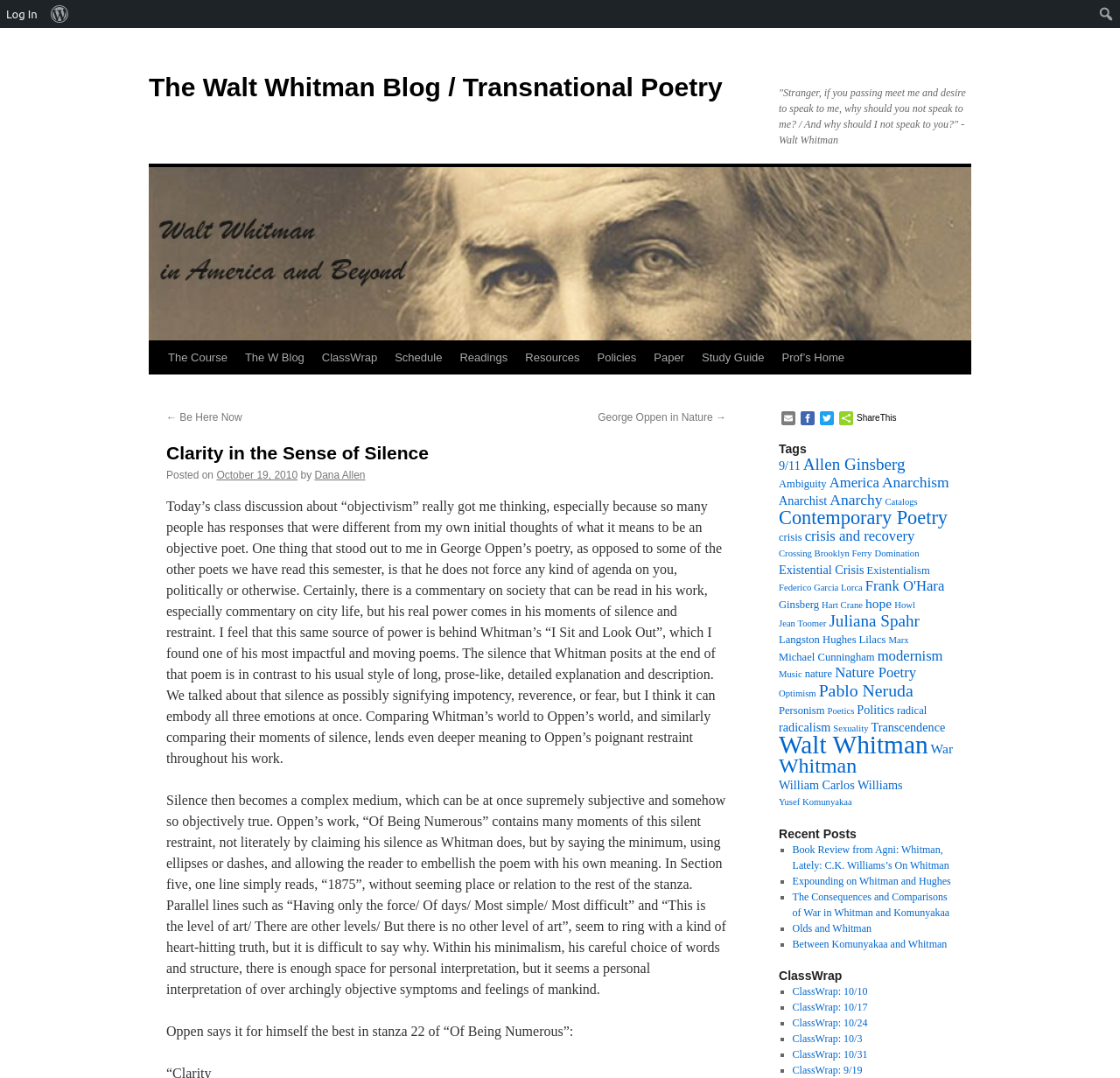Who is the author of the blog post?
Please give a well-detailed answer to the question.

The author of the blog post is mentioned in the text 'by Dana Allen' which is located below the title of the blog post. This indicates that Dana Allen is the author of the blog post.